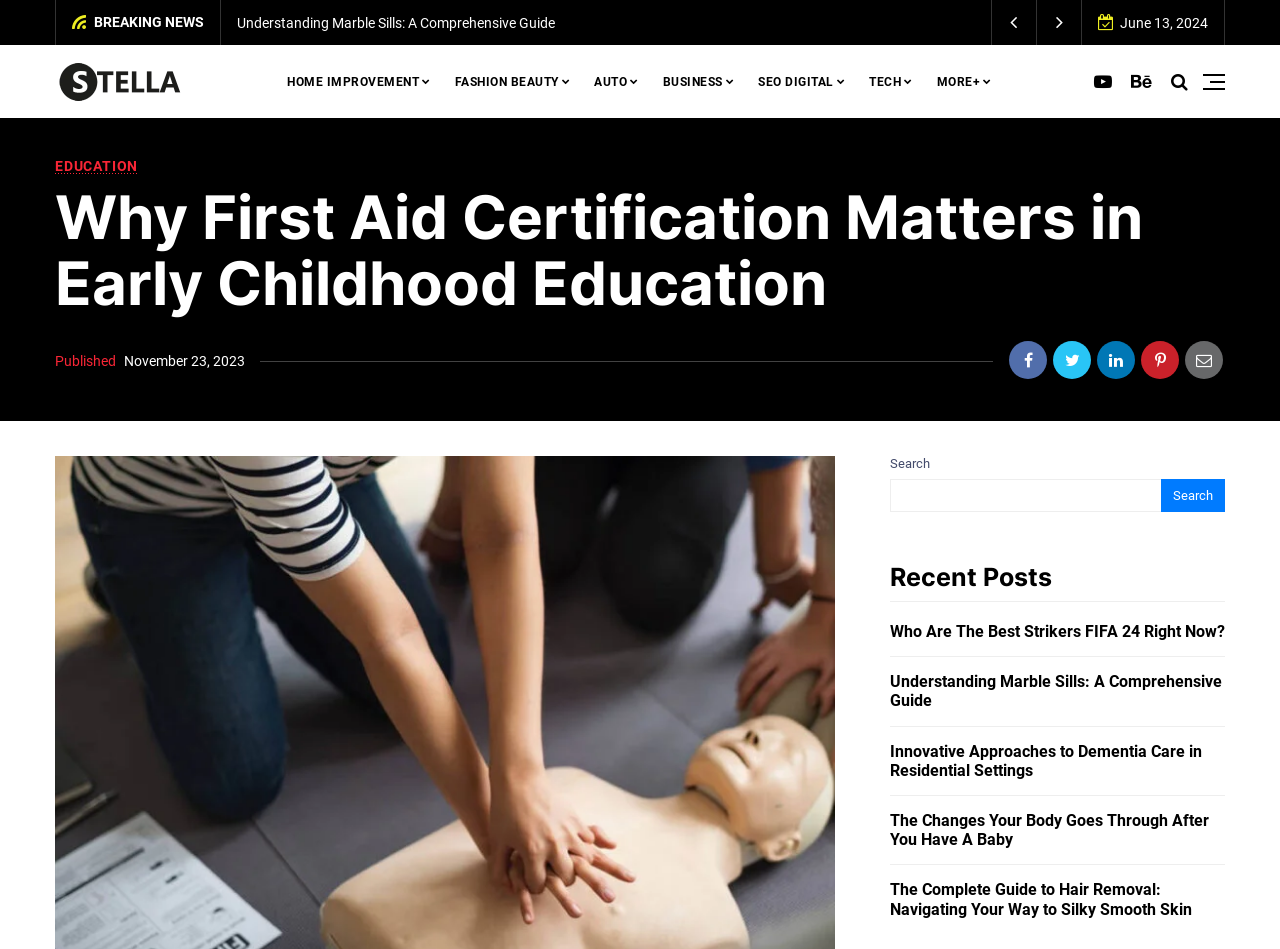How many recent posts are listed?
Use the image to answer the question with a single word or phrase.

4